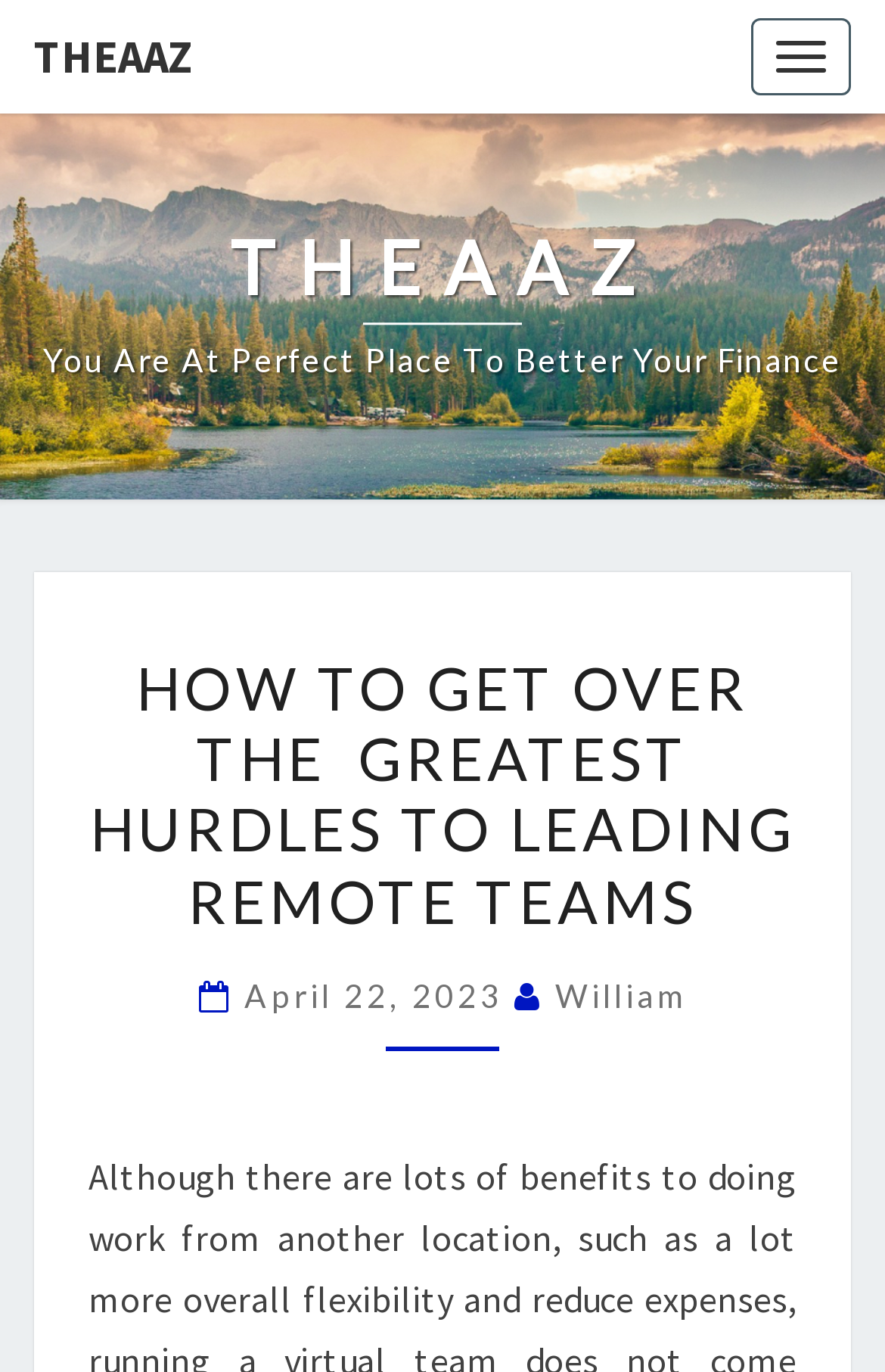Bounding box coordinates are specified in the format (top-left x, top-left y, bottom-right x, bottom-right y). All values are floating point numbers bounded between 0 and 1. Please provide the bounding box coordinate of the region this sentence describes: william

[0.627, 0.711, 0.776, 0.739]